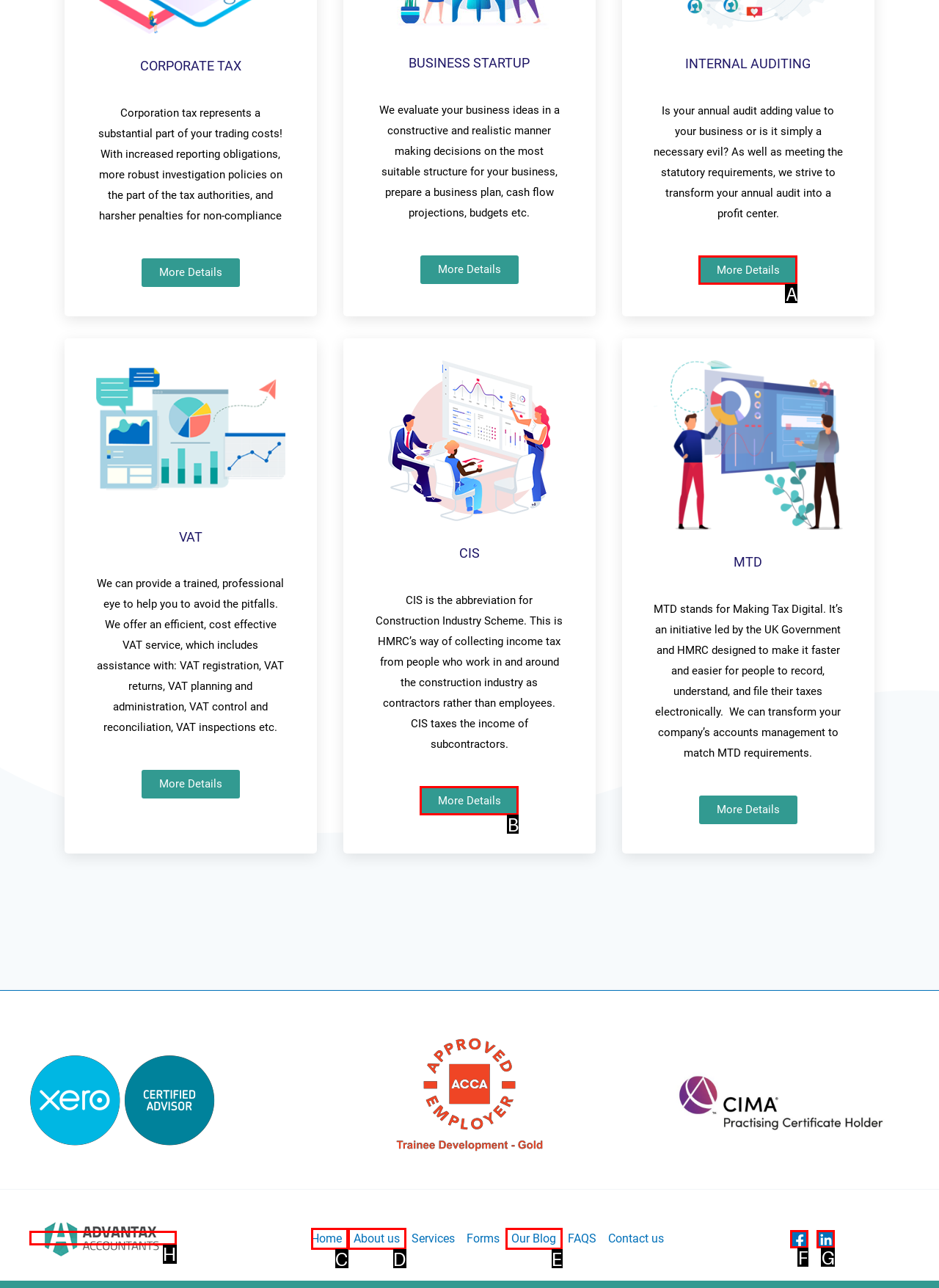Identify the option that corresponds to the description: More Details. Provide only the letter of the option directly.

B